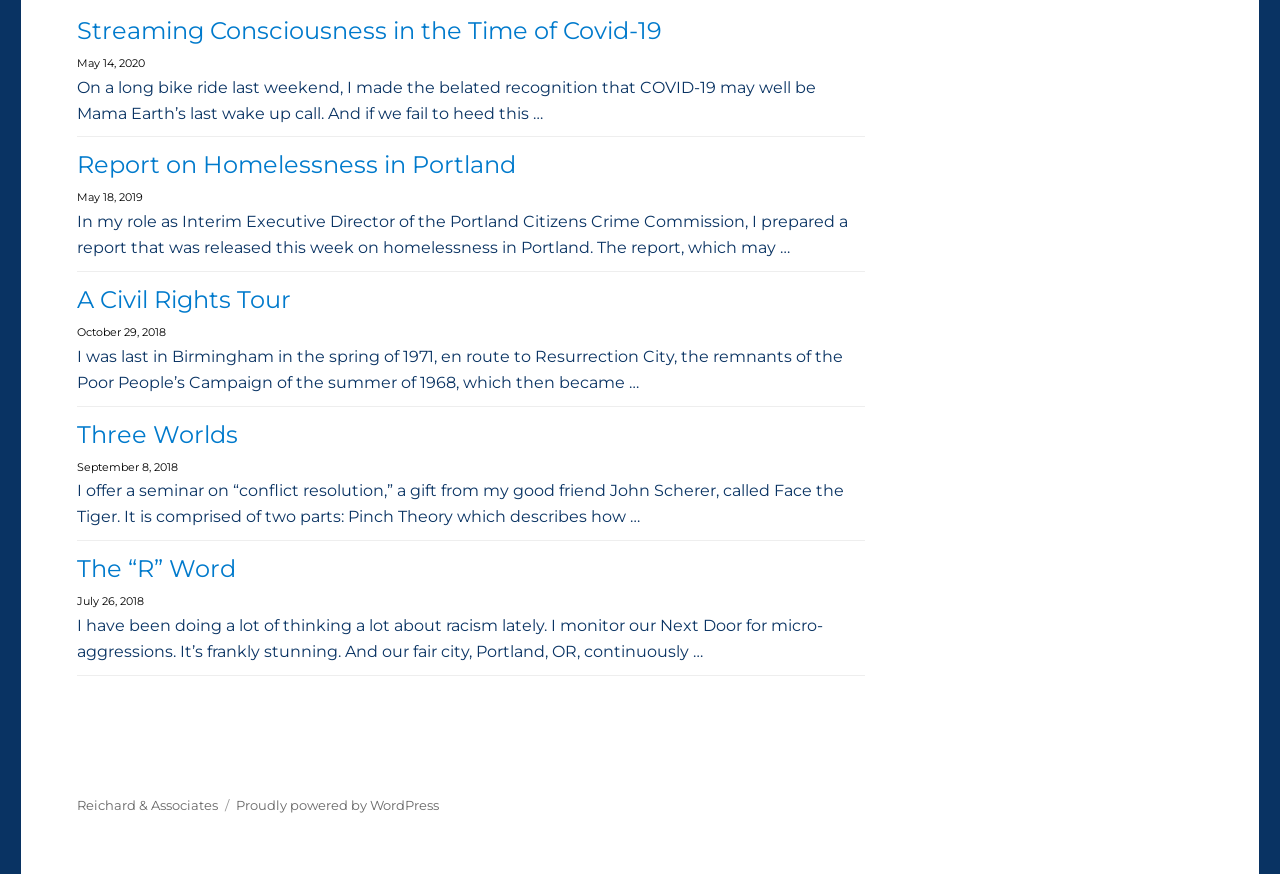Please predict the bounding box coordinates (top-left x, top-left y, bottom-right x, bottom-right y) for the UI element in the screenshot that fits the description: Three Worlds

[0.06, 0.48, 0.186, 0.513]